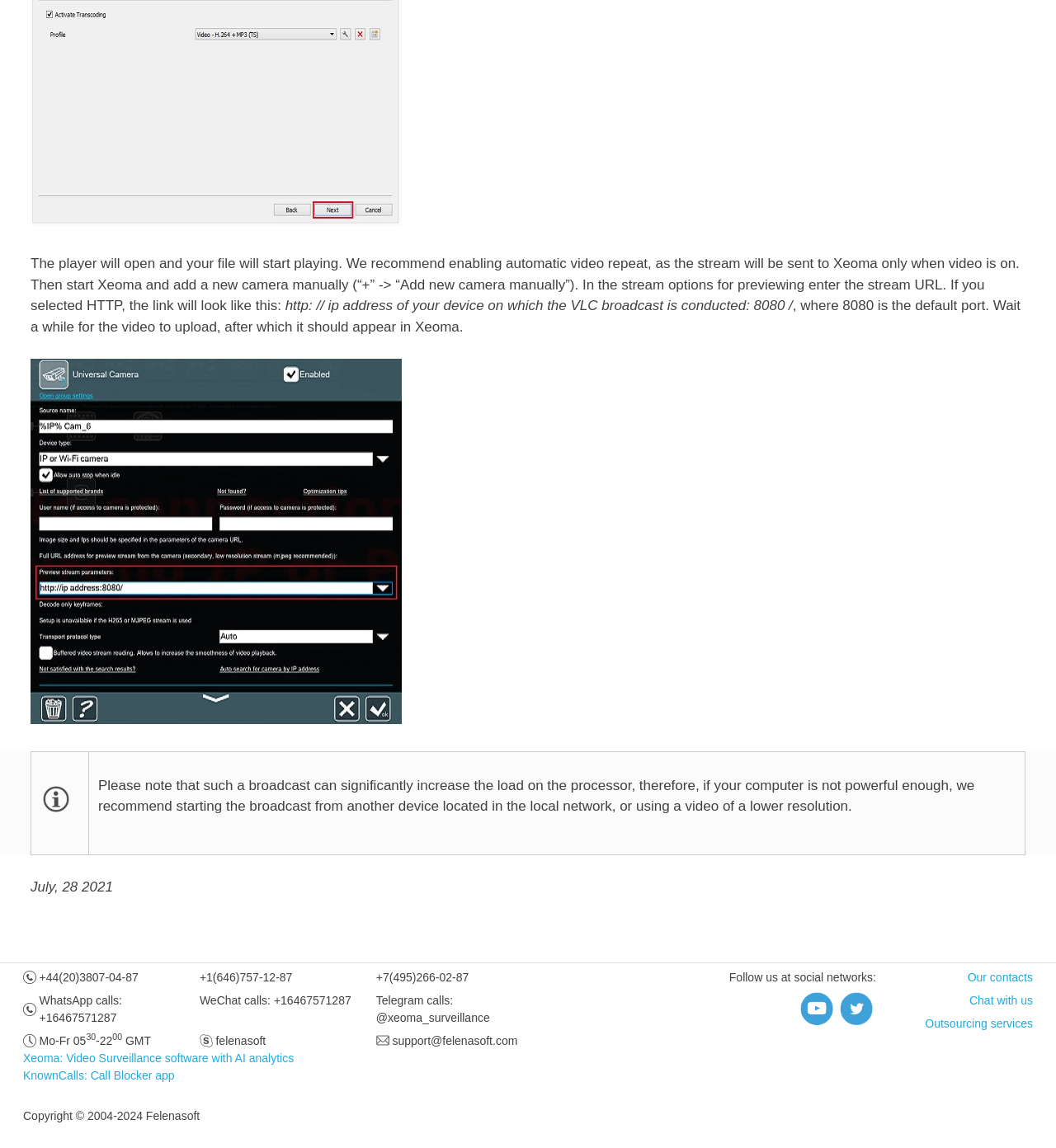Determine the bounding box coordinates for the HTML element described here: "Mo-Fr 0530-2200 GMT".

[0.037, 0.901, 0.143, 0.912]